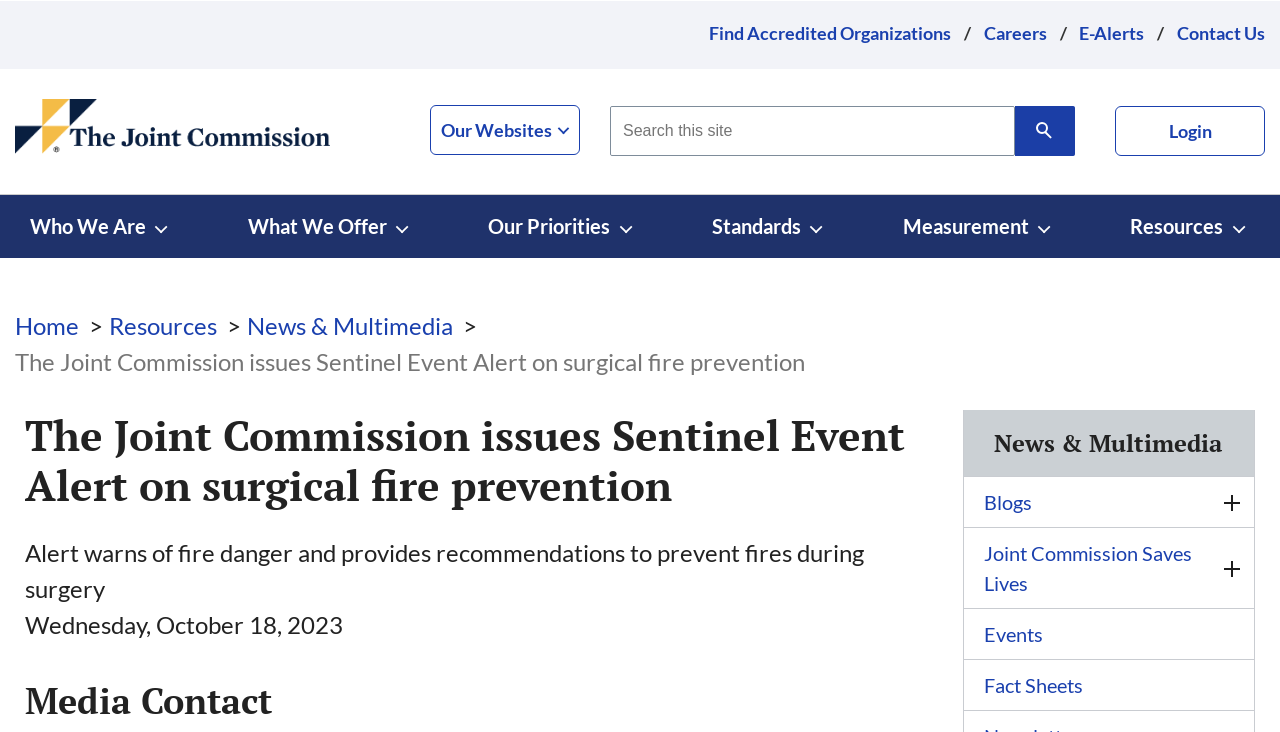Determine the main headline of the webpage and provide its text.

The Joint Commission issues Sentinel Event Alert on surgical fire prevention